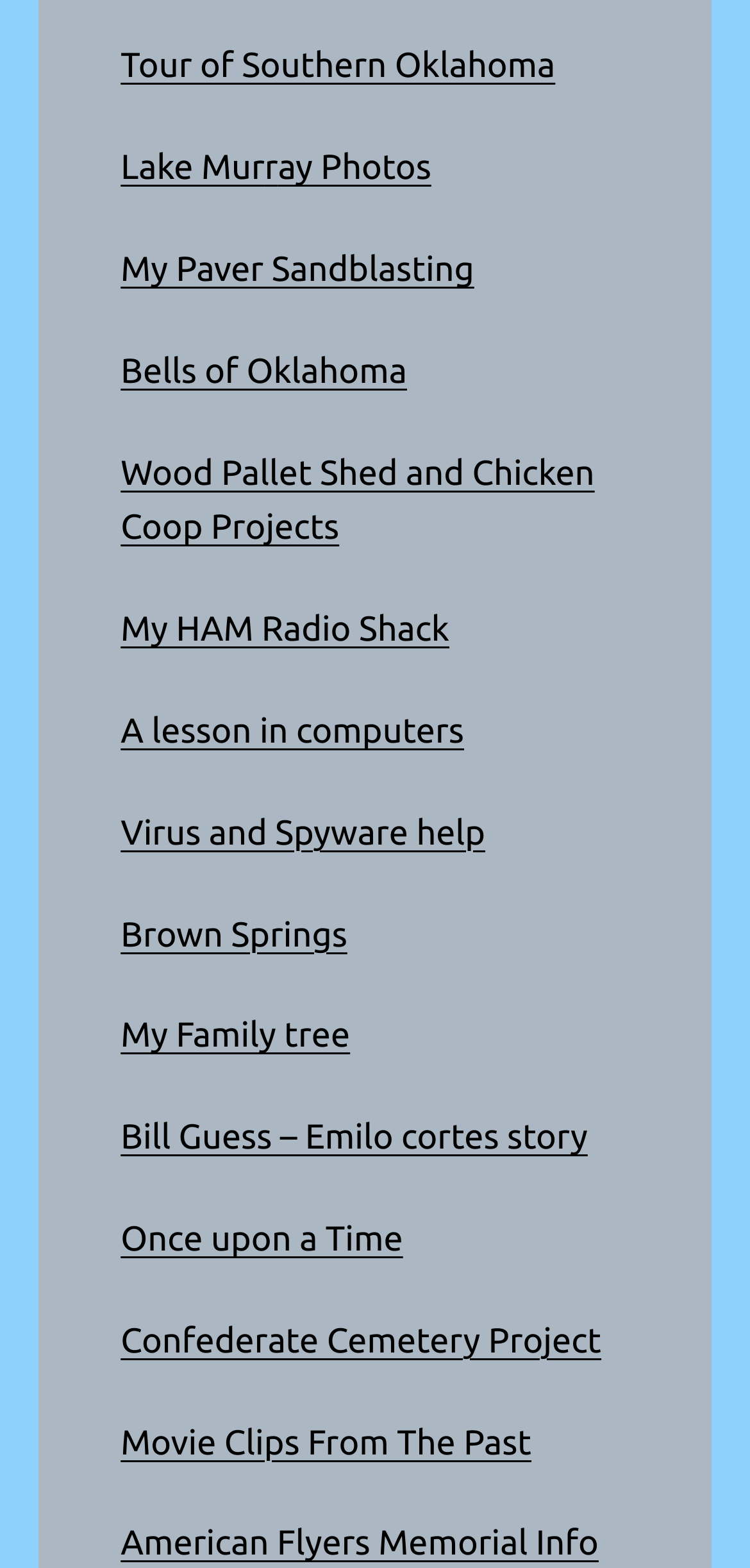What is the first link on the webpage?
Look at the image and respond with a one-word or short-phrase answer.

Tour of Southern Oklahoma